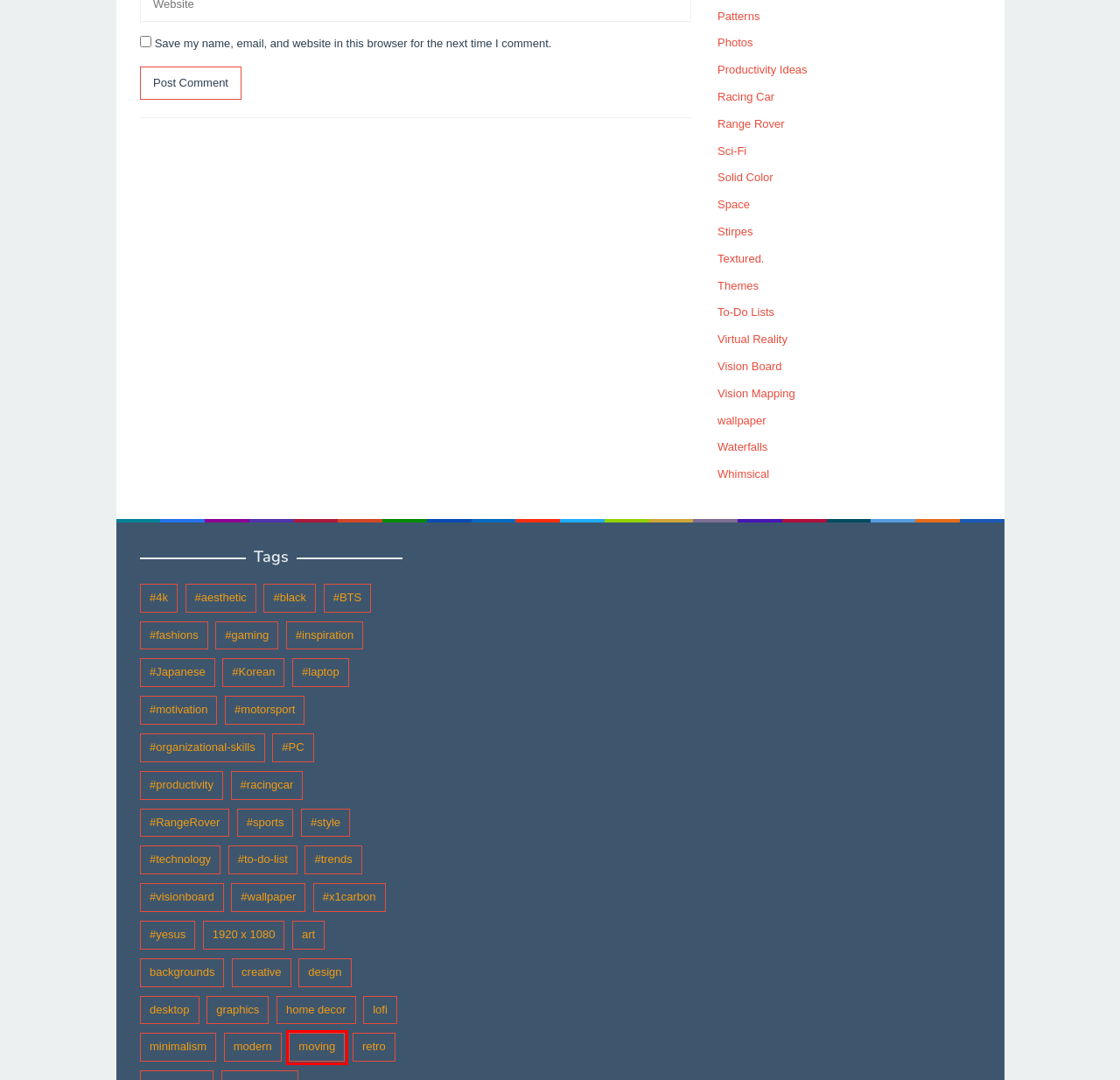Given a screenshot of a webpage with a red bounding box highlighting a UI element, determine which webpage description best matches the new webpage that appears after clicking the highlighted element. Here are the candidates:
A. moving – Techinsider360
B. #trends – Techinsider360
C. #motivation – Techinsider360
D. #Korean – Techinsider360
E. Productivity Ideas – Techinsider360
F. #x1carbon – Techinsider360
G. Photos – Techinsider360
H. #style – Techinsider360

A